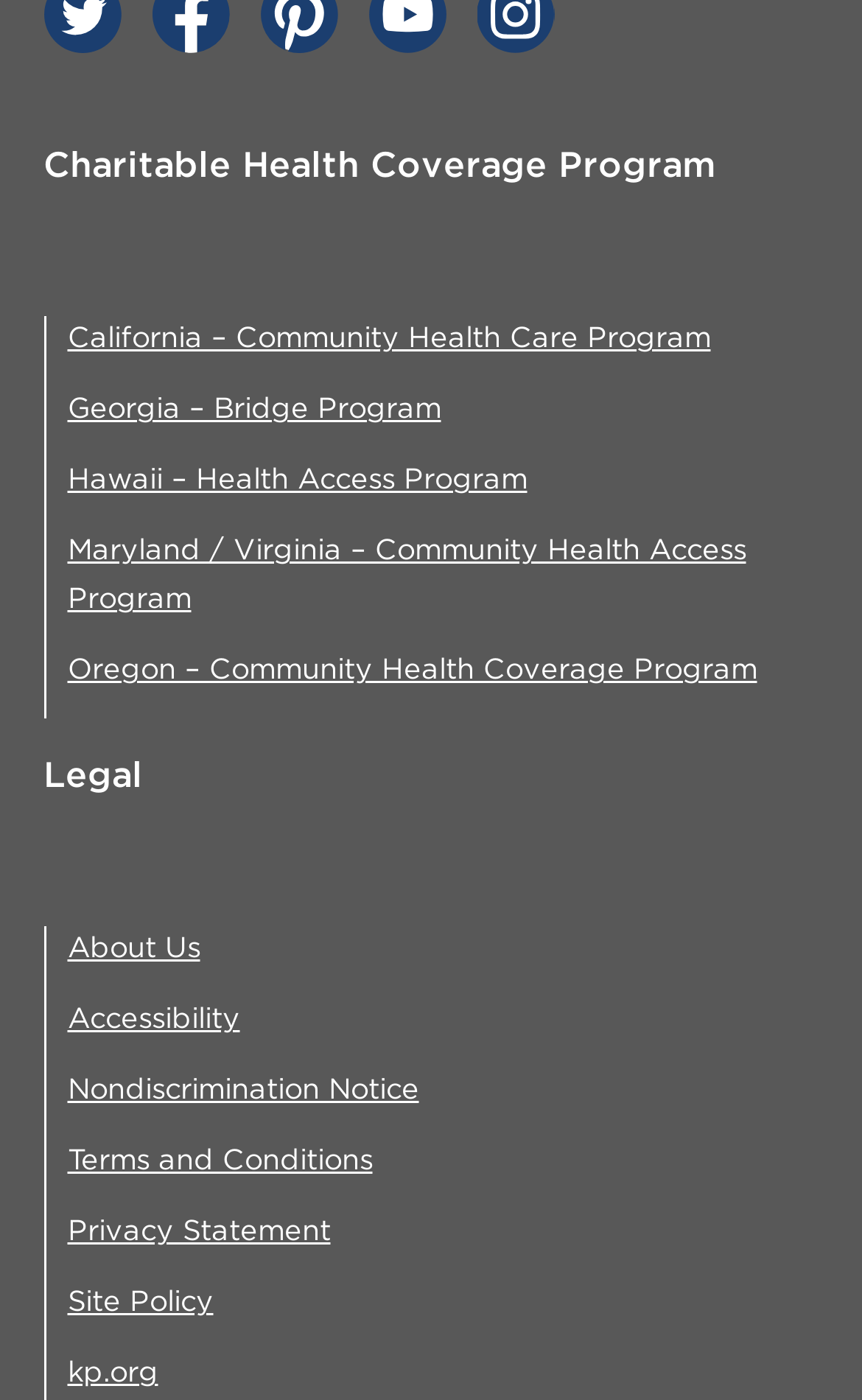Determine the bounding box coordinates of the element that should be clicked to execute the following command: "Go to kp.org".

[0.078, 0.971, 0.183, 0.992]